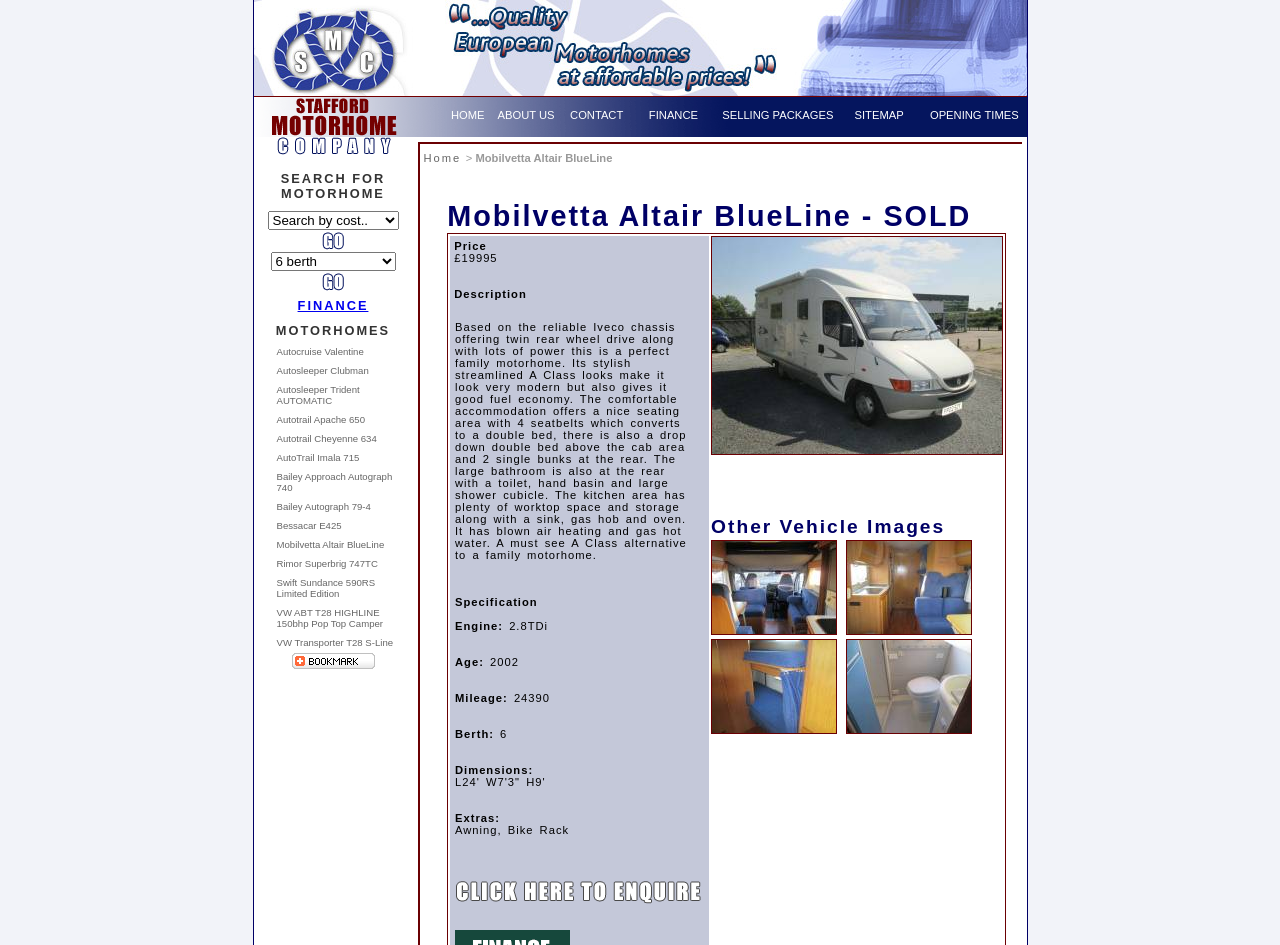Please indicate the bounding box coordinates of the element's region to be clicked to achieve the instruction: "Click the 'CONTACT' link". Provide the coordinates as four float numbers between 0 and 1, i.e., [left, top, right, bottom].

[0.445, 0.115, 0.487, 0.128]